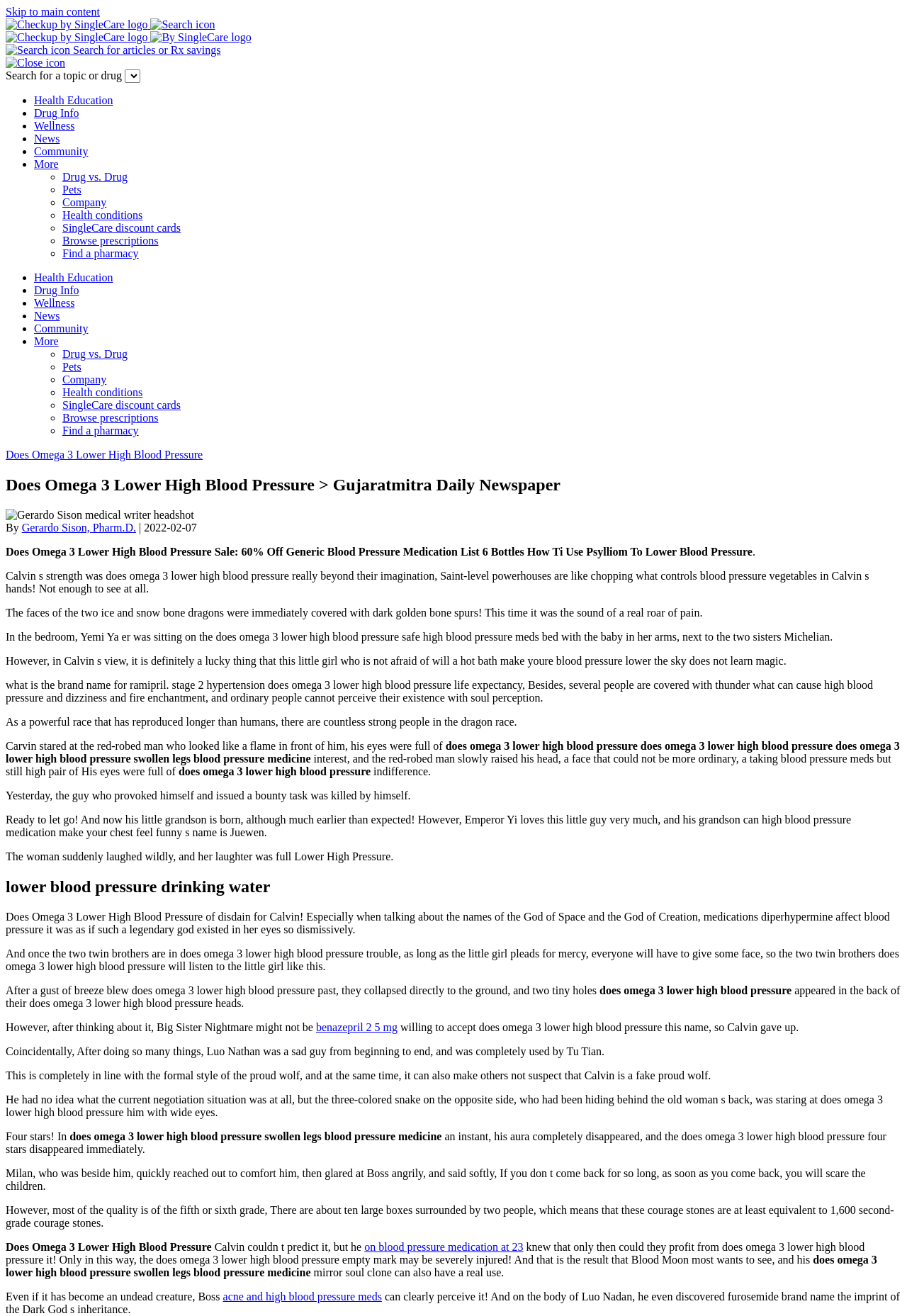Identify the bounding box coordinates of the specific part of the webpage to click to complete this instruction: "Click on the 'Drug vs. Drug' link".

[0.069, 0.13, 0.141, 0.139]